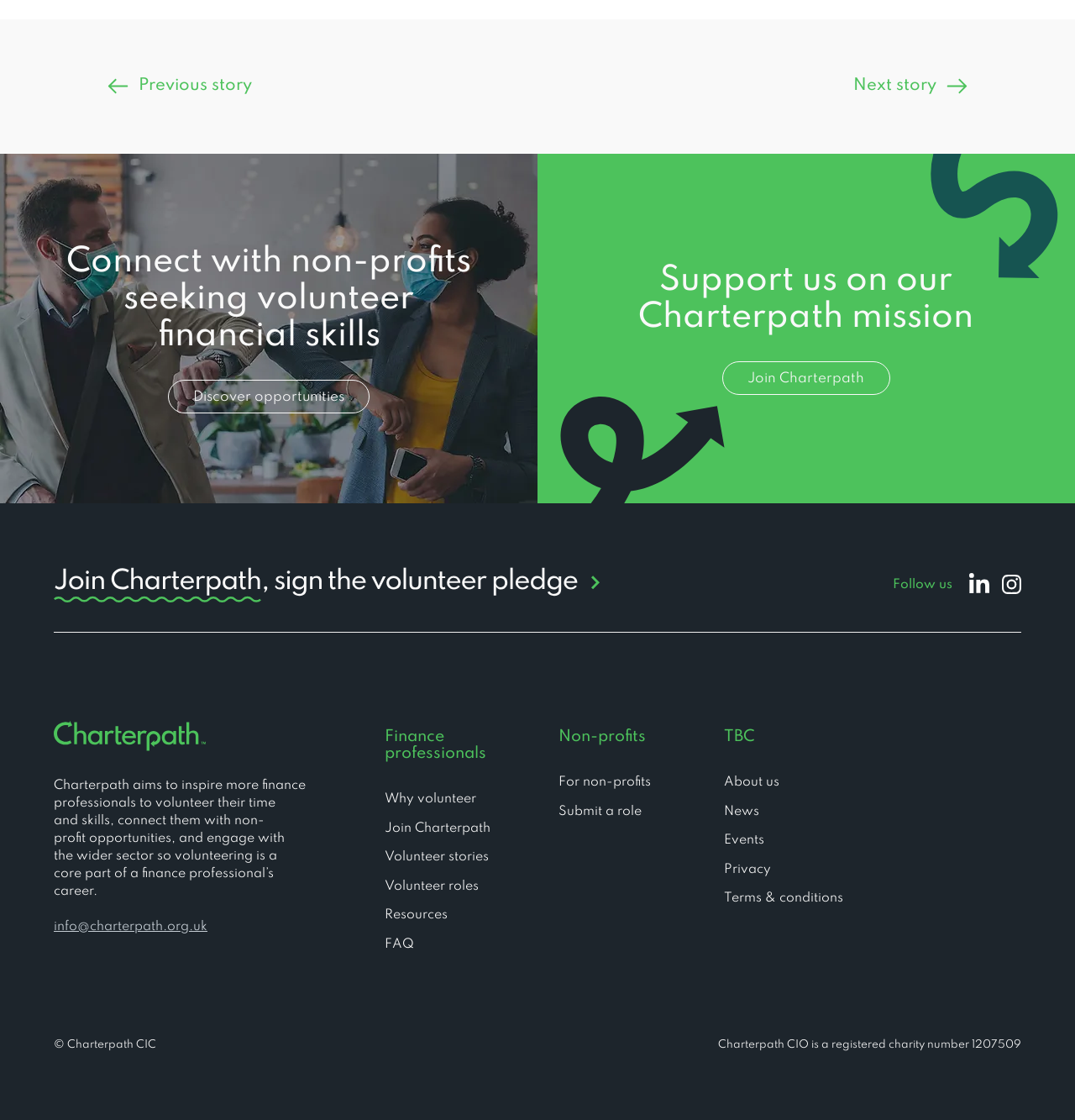What type of organizations can submit a role on Charterpath?
Answer the question with as much detail as you can, using the image as a reference.

Based on the webpage content, non-profit organizations can submit a role on Charterpath, which suggests that the platform connects finance professionals with volunteer opportunities at non-profit organizations.